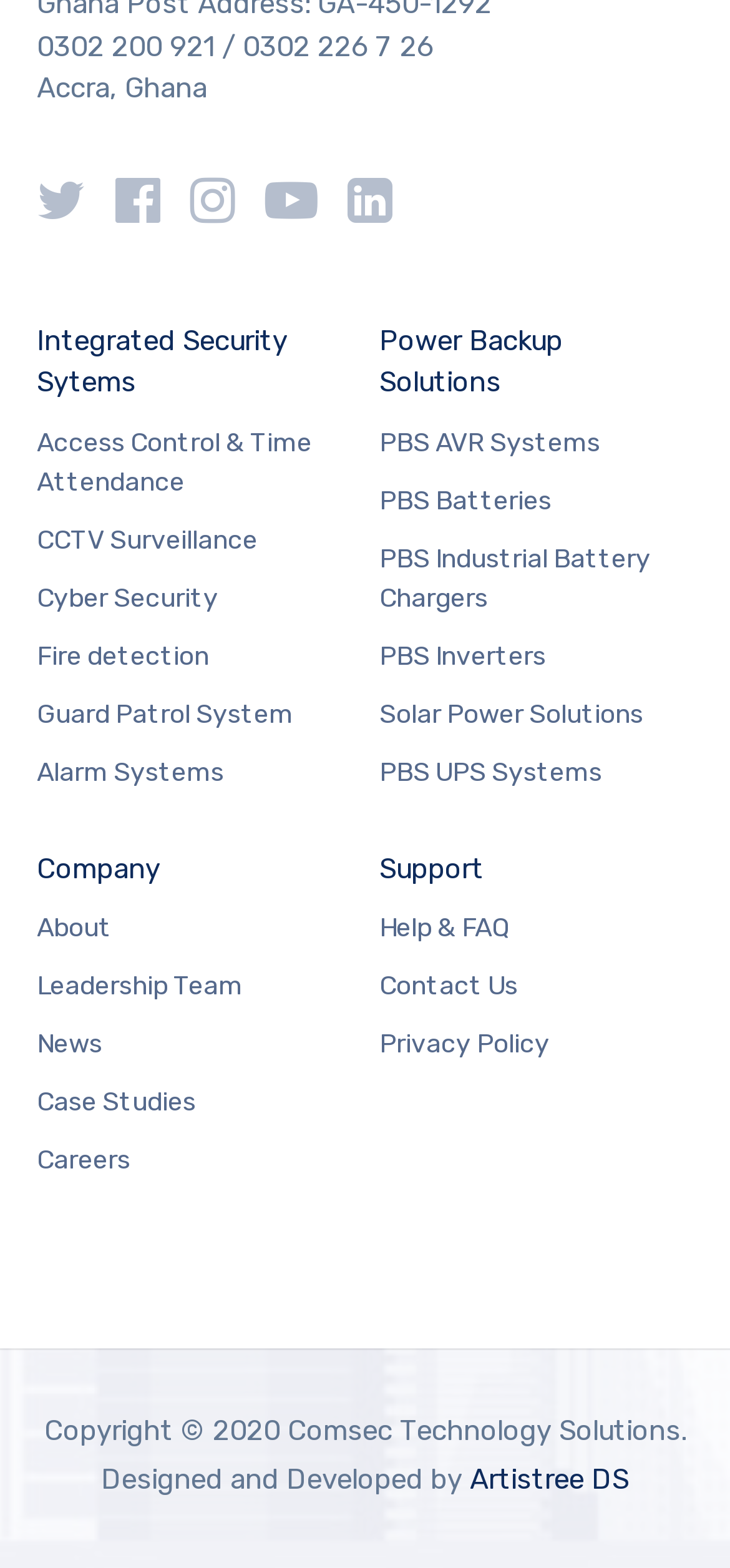Using the provided description: "Case Studies", find the bounding box coordinates of the corresponding UI element. The output should be four float numbers between 0 and 1, in the format [left, top, right, bottom].

[0.05, 0.69, 0.268, 0.715]